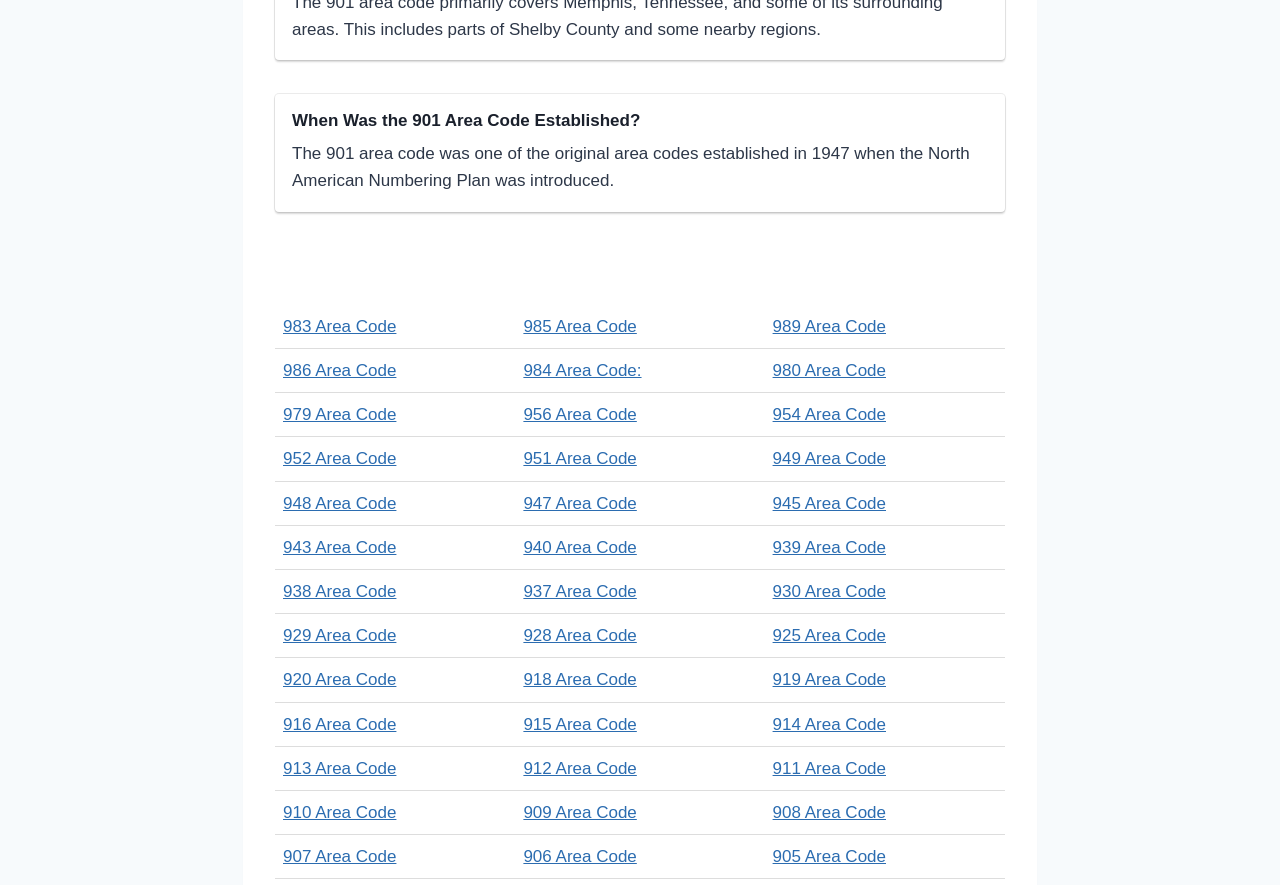What is the purpose of this webpage?
Answer the question with a single word or phrase by looking at the picture.

Area code information